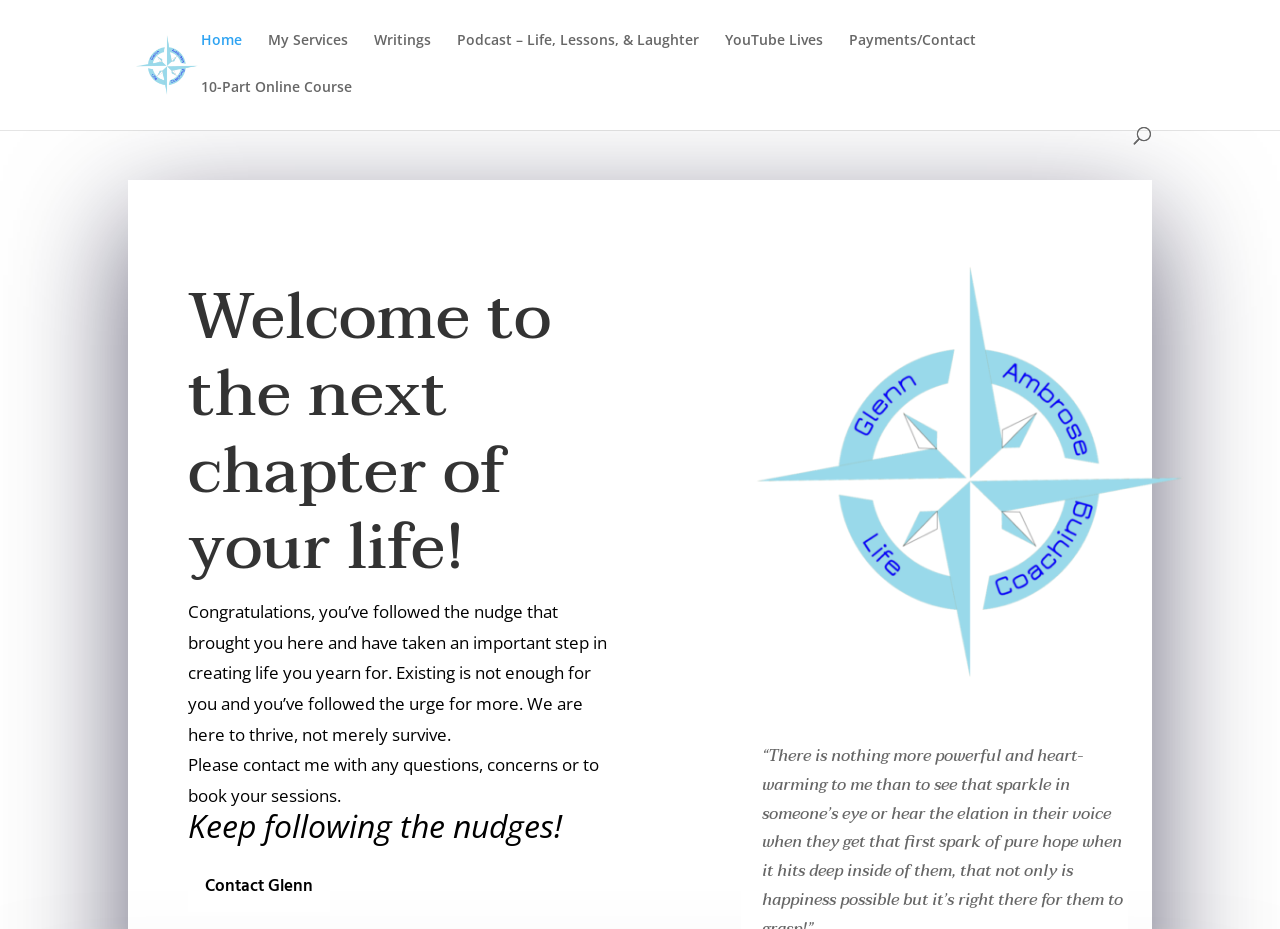Using the given description, provide the bounding box coordinates formatted as (top-left x, top-left y, bottom-right x, bottom-right y), with all values being floating point numbers between 0 and 1. Description: Blog

None